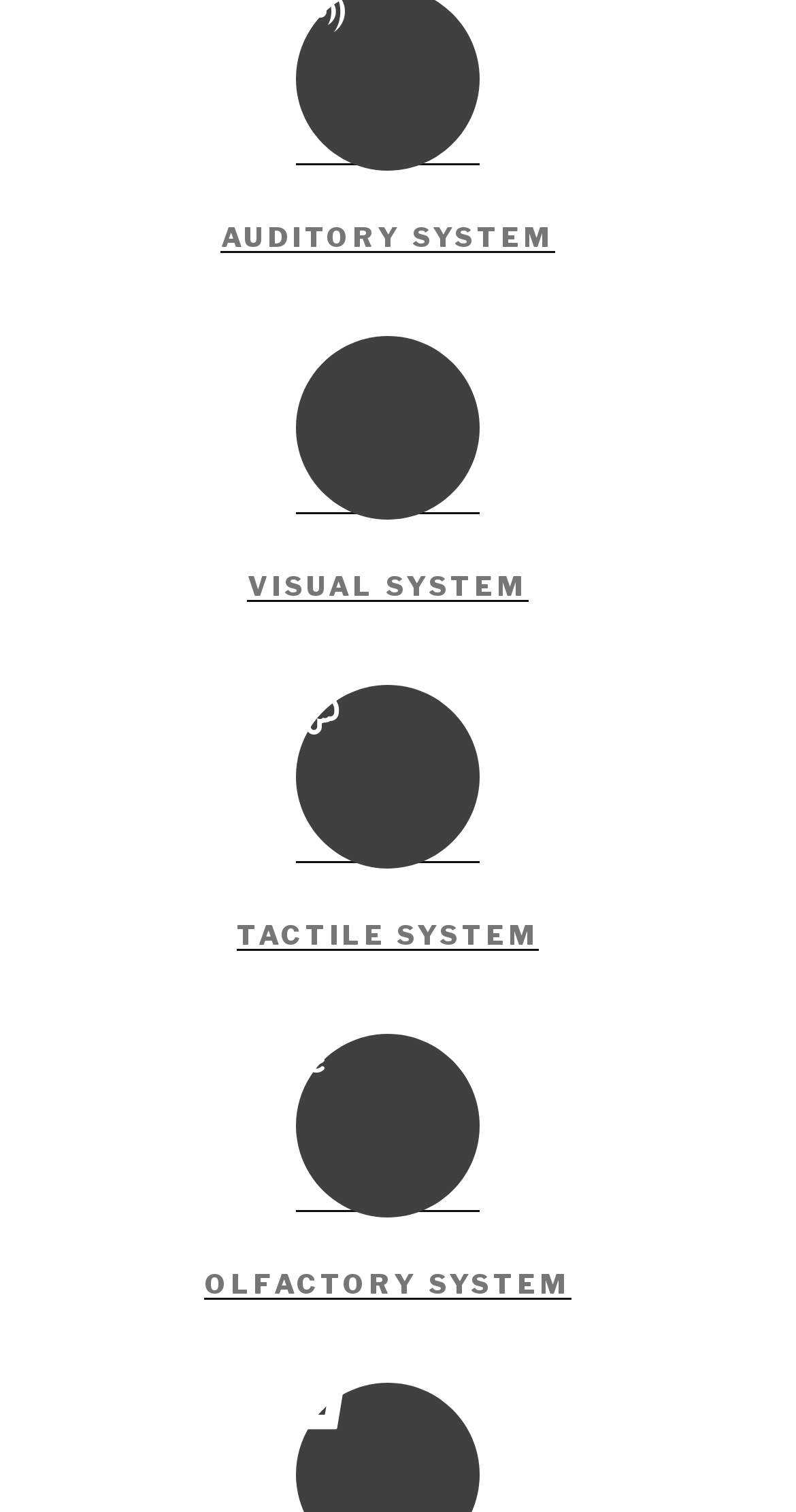What is the second sensory system listed?
Refer to the image and provide a one-word or short phrase answer.

VISUAL SYSTEM